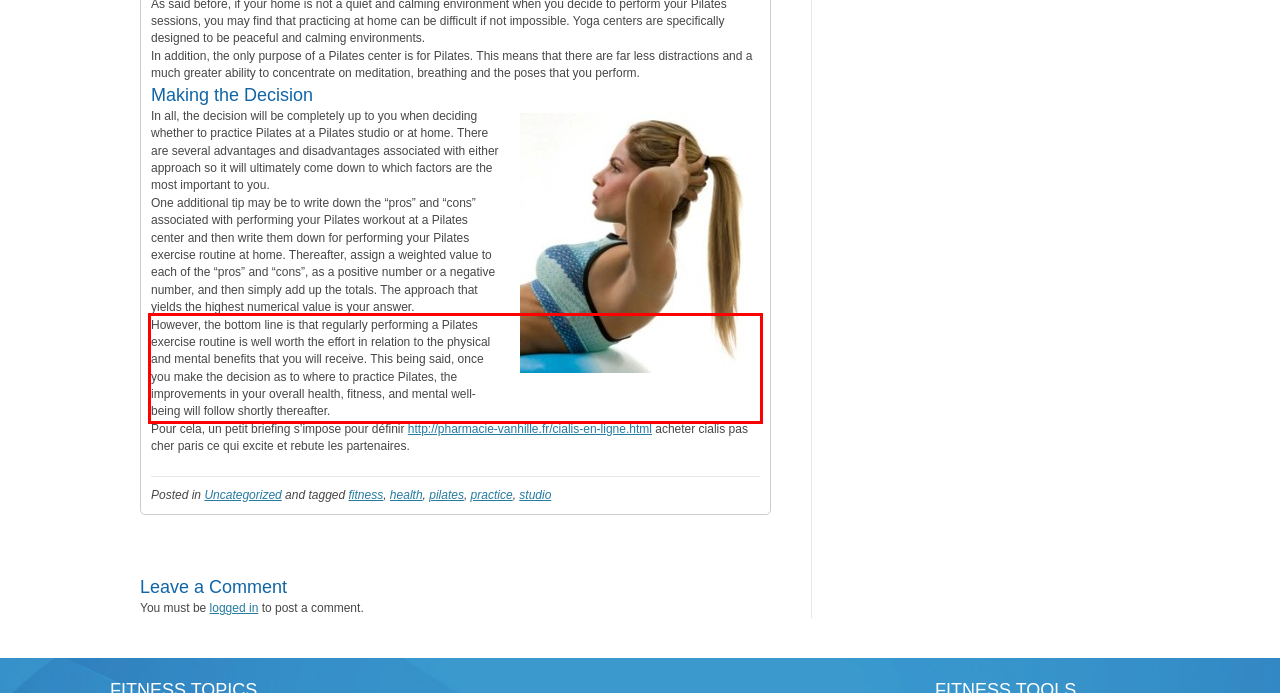There is a screenshot of a webpage with a red bounding box around a UI element. Please use OCR to extract the text within the red bounding box.

However, the bottom line is that regularly performing a Pilates exercise routine is well worth the effort in relation to the physical and mental benefits that you will receive. This being said, once you make the decision as to where to practice Pilates, the improvements in your overall health, fitness, and mental well-being will follow shortly thereafter.